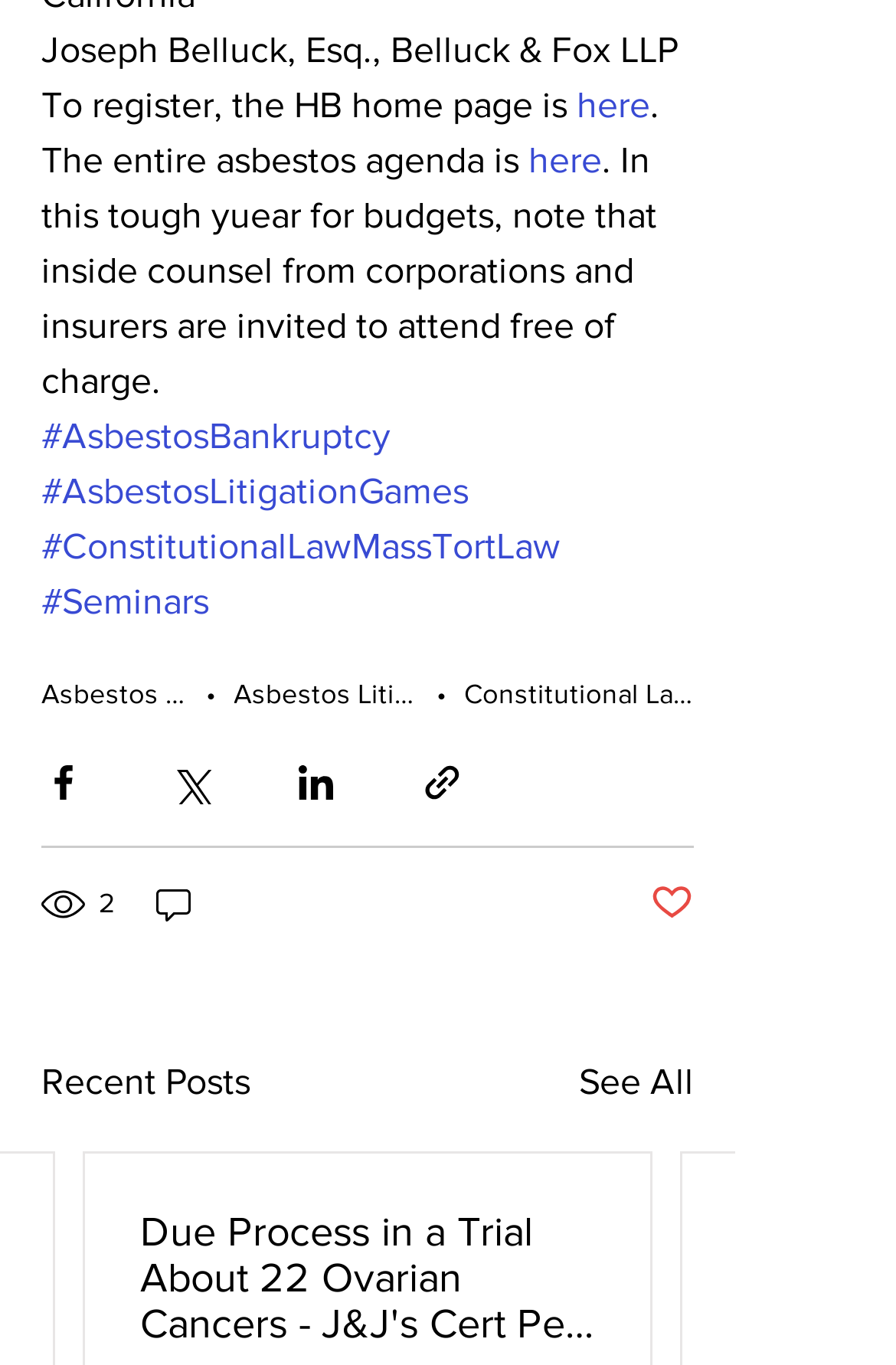Identify the bounding box coordinates for the element you need to click to achieve the following task: "Click on 'here' to register". The coordinates must be four float values ranging from 0 to 1, formatted as [left, top, right, bottom].

[0.644, 0.062, 0.726, 0.091]